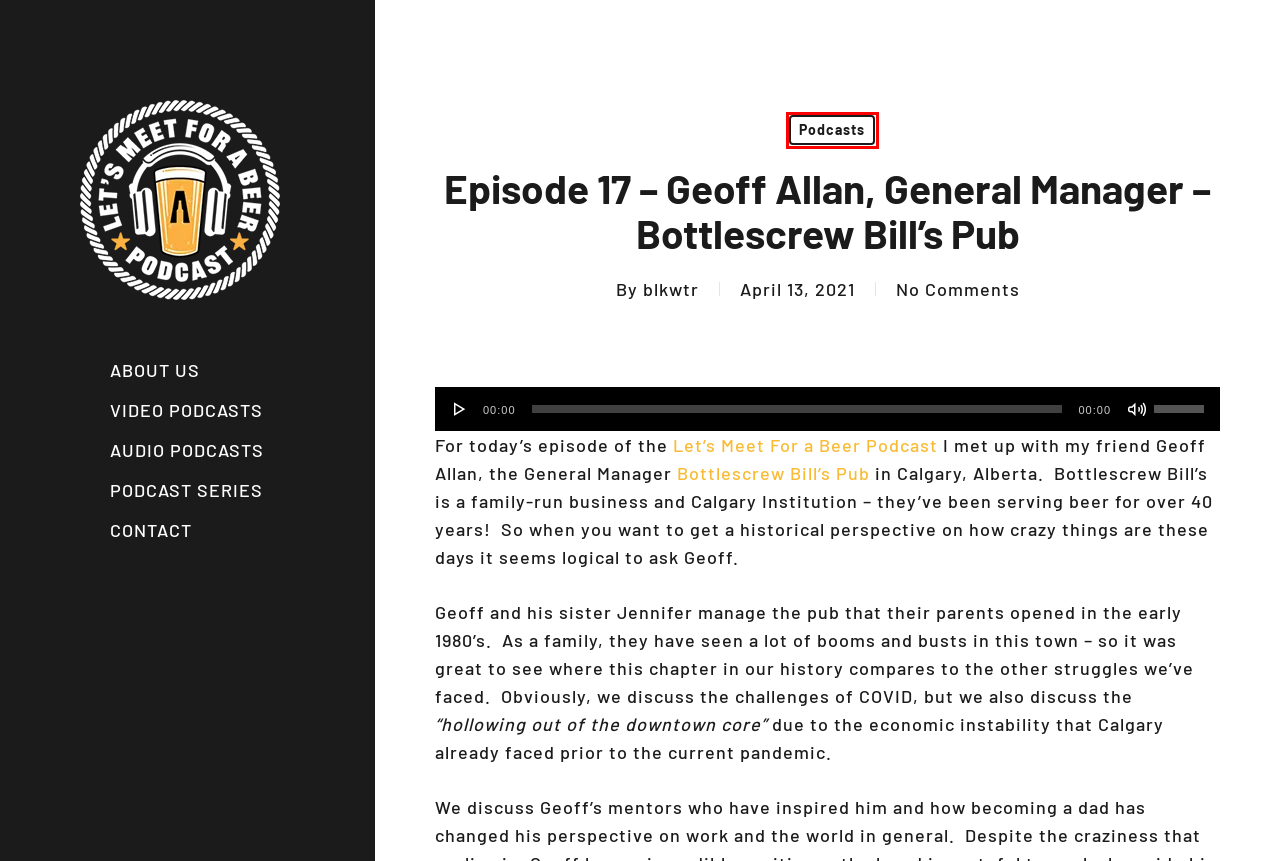You are presented with a screenshot of a webpage containing a red bounding box around an element. Determine which webpage description best describes the new webpage after clicking on the highlighted element. Here are the candidates:
A. Podcast – Lets Meet For A Beer
B. Lets Meet For A Beer – Podcast
C. blkwtr – Lets Meet For A Beer
D. Series – Lets Meet For A Beer
E. About Us – Lets Meet For A Beer
F. Podcasts – Lets Meet For A Beer
G. Craft Beer Bar | Bottlescrew Bill's Pub | Calgary
H. Contact – Lets Meet For A Beer

F